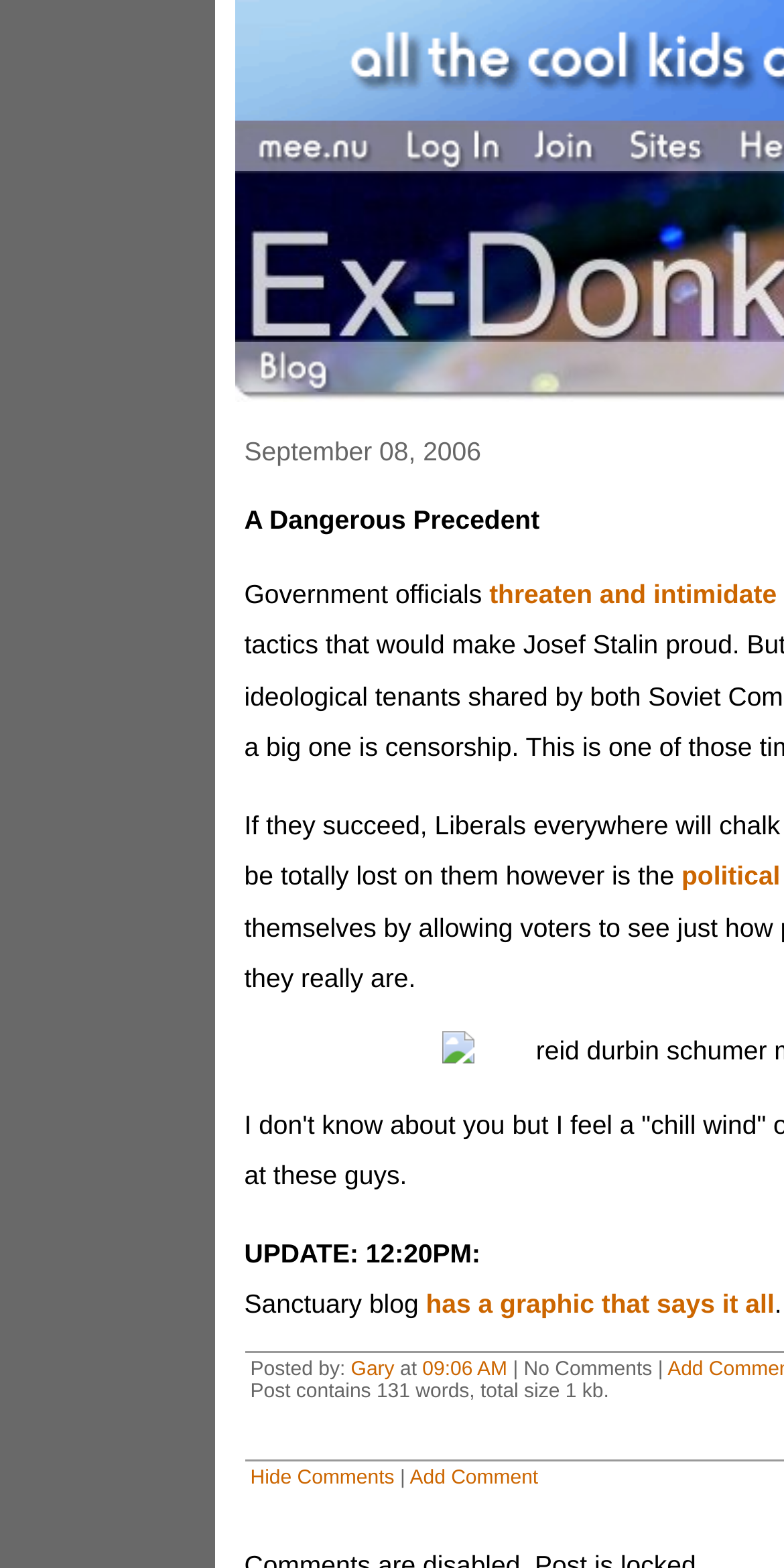Determine the bounding box coordinates for the HTML element mentioned in the following description: "09:06 AM". The coordinates should be a list of four floats ranging from 0 to 1, represented as [left, top, right, bottom].

[0.606, 0.95, 0.748, 0.969]